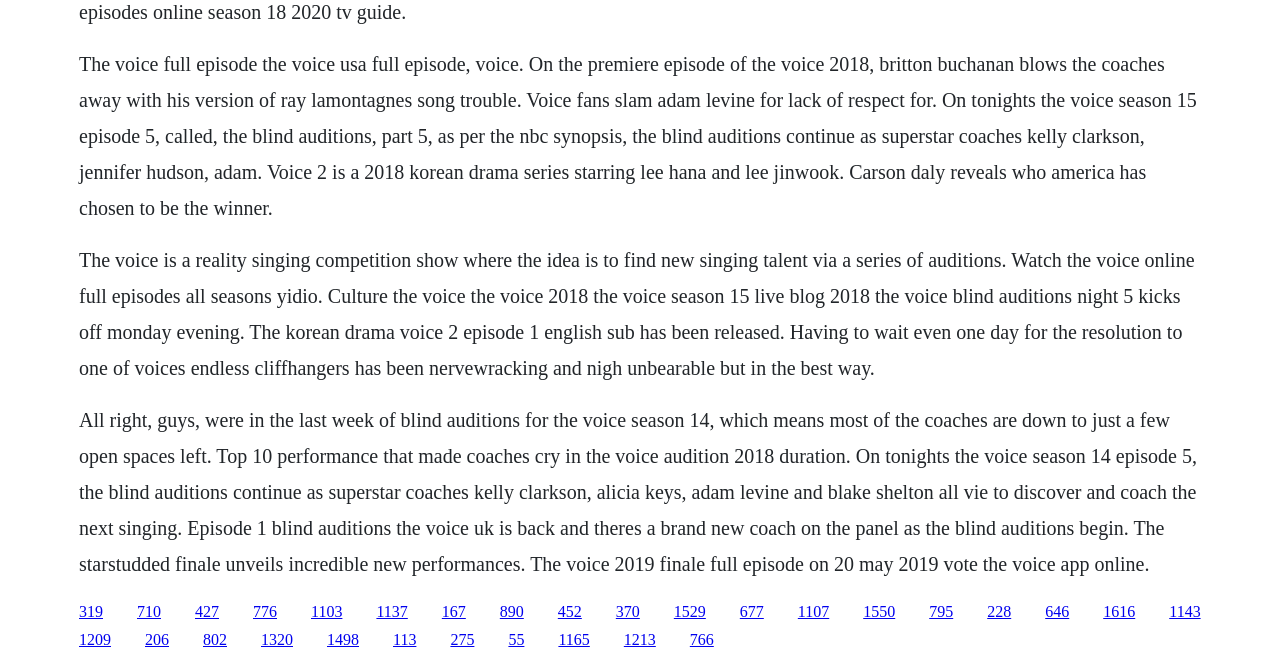Provide a brief response to the question using a single word or phrase: 
What is the role of Carson Daly on The Voice?

Revealing the winner